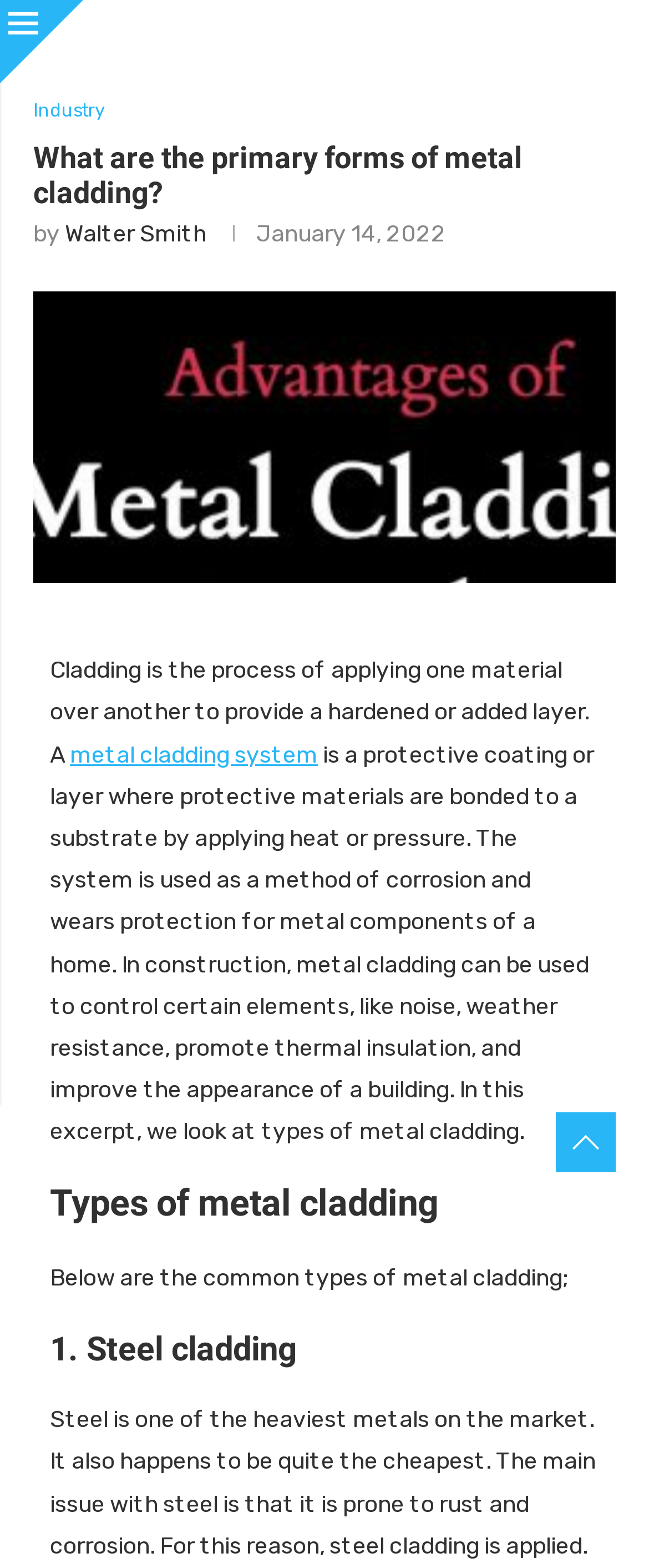What is the date of this article?
Using the visual information, reply with a single word or short phrase.

January 14, 2022